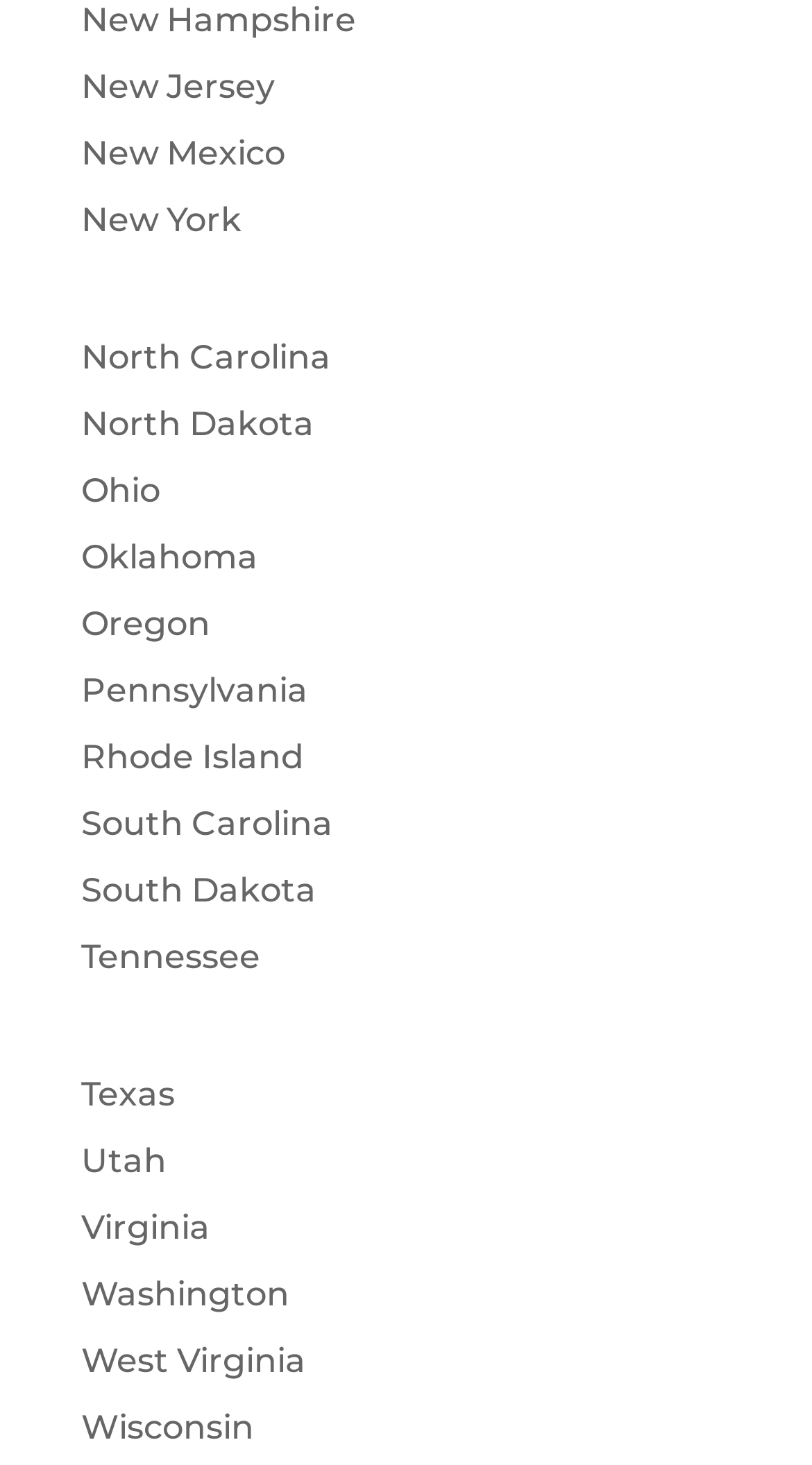Reply to the question with a single word or phrase:
Is Washington listed?

Yes